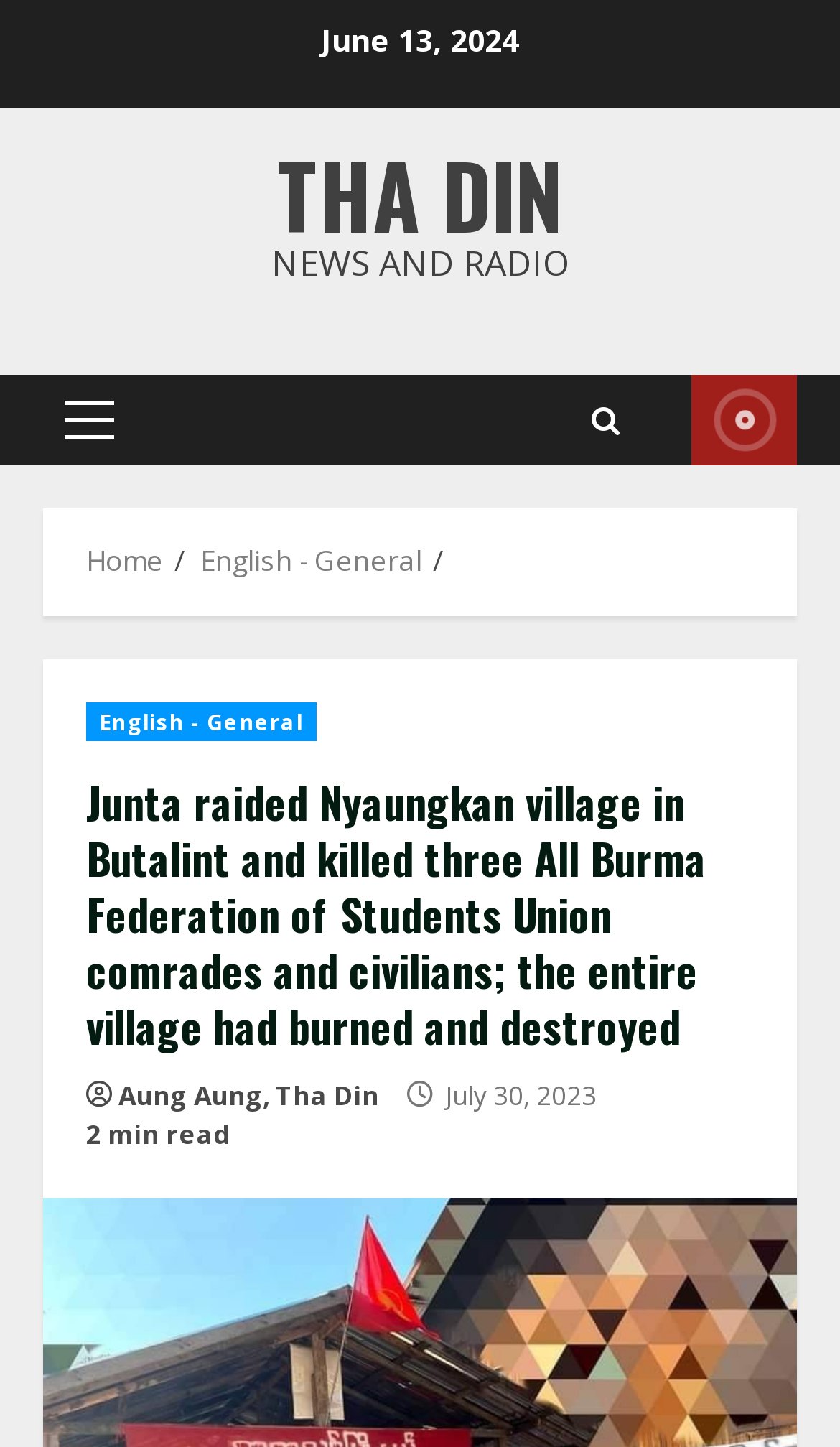Please identify the bounding box coordinates of the element's region that should be clicked to execute the following instruction: "Read the article by 'Aung Aung, Tha Din'". The bounding box coordinates must be four float numbers between 0 and 1, i.e., [left, top, right, bottom].

[0.141, 0.744, 0.451, 0.77]